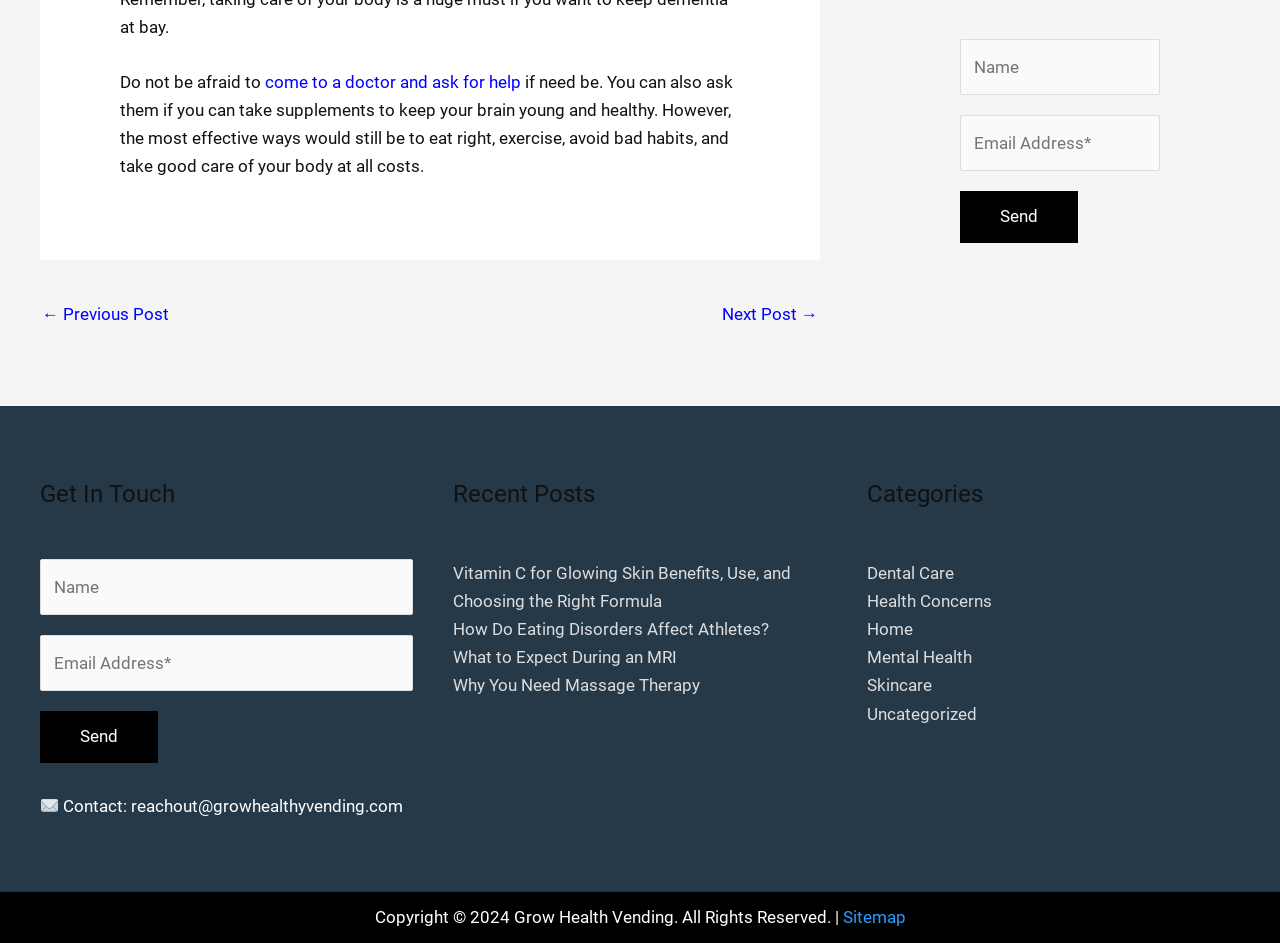Please answer the following question using a single word or phrase: 
What is the copyright year of the website?

2024